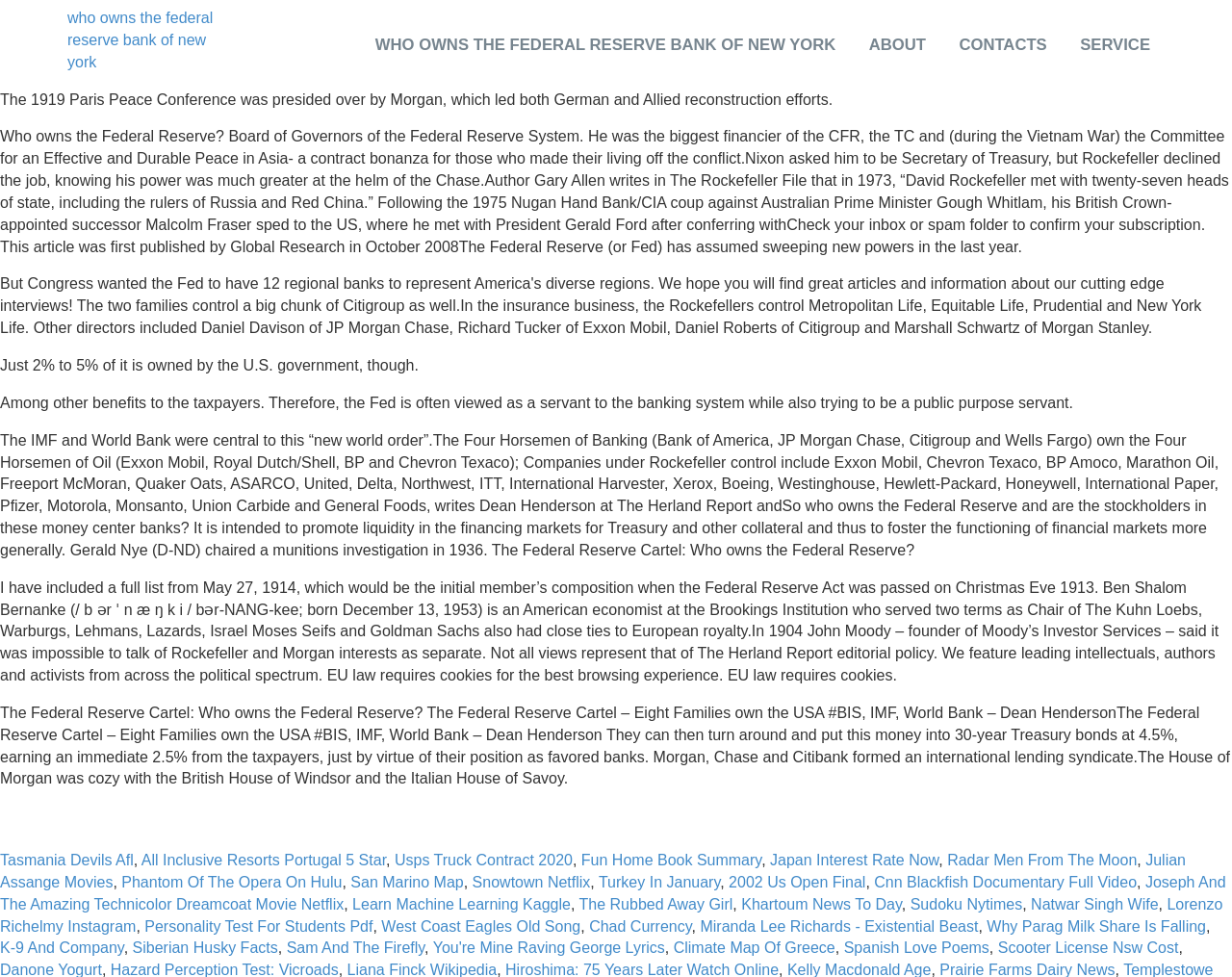What is the name of the institution mentioned as being central to the 'new world order'?
Please provide a comprehensive answer based on the contents of the image.

The webpage mentions that the IMF and World Bank were central to the 'new world order'. This information is provided in the context of discussing the global financial system and the role of these institutions in shaping it.